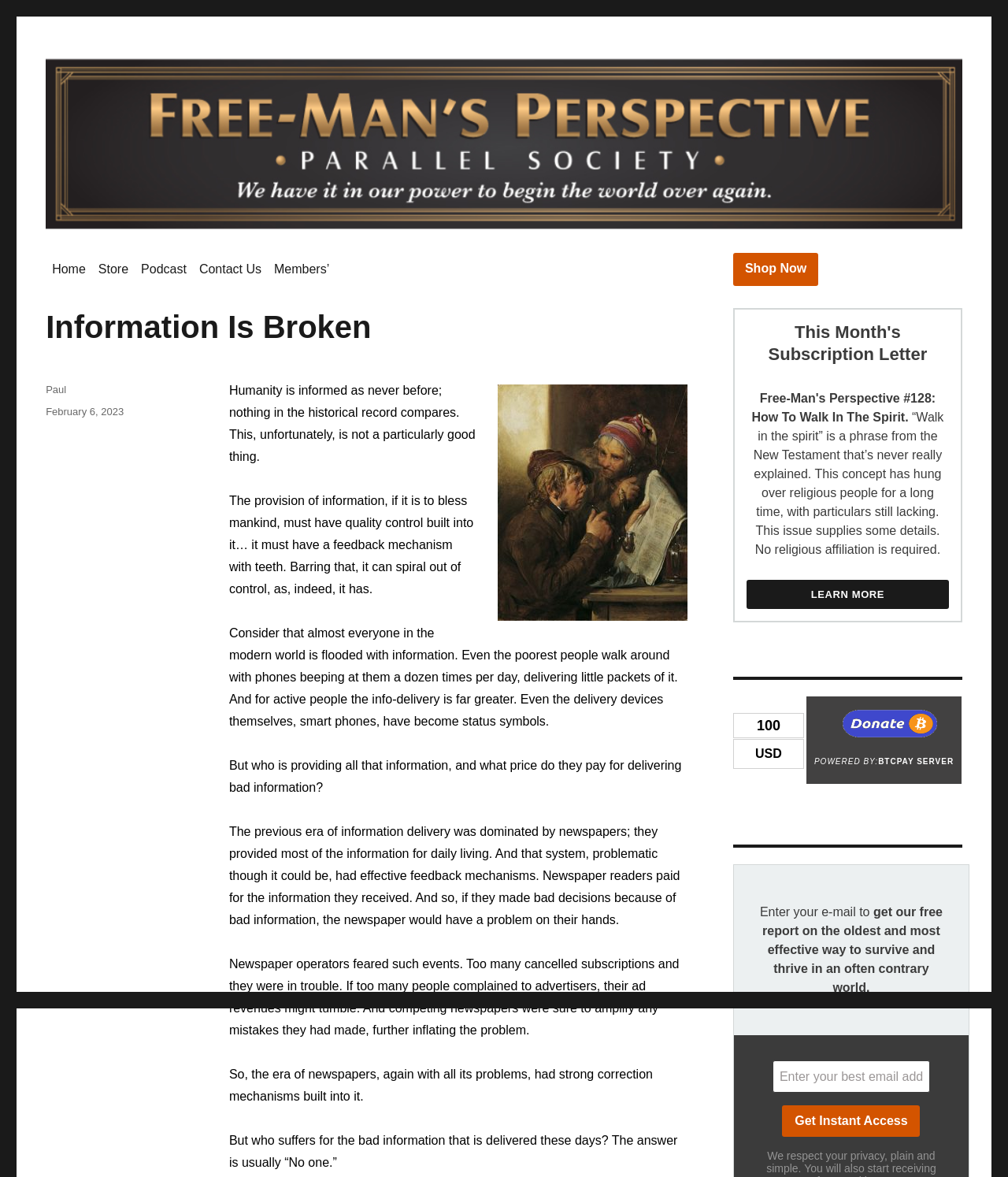Mark the bounding box of the element that matches the following description: "GNNSAY IT AS IT IS".

None